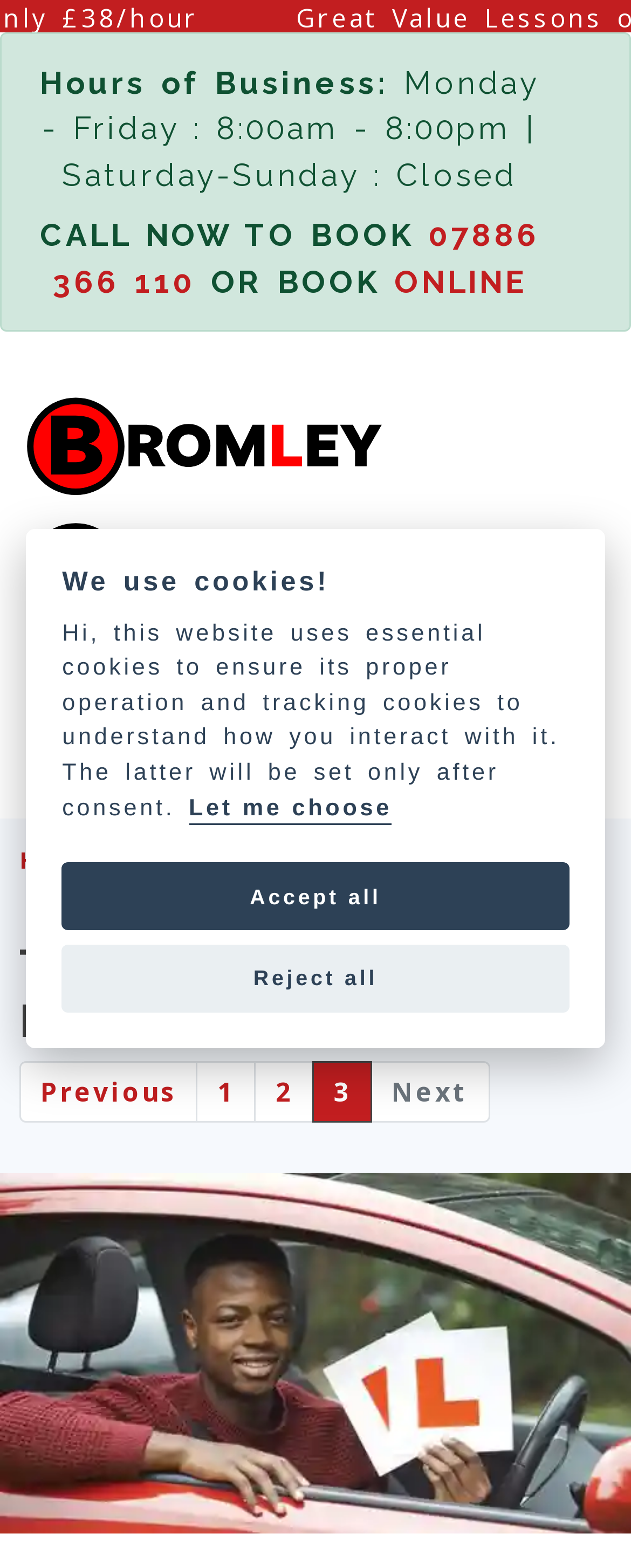Give the bounding box coordinates for this UI element: "Reject all". The coordinates should be four float numbers between 0 and 1, arranged as [left, top, right, bottom].

[0.098, 0.602, 0.902, 0.645]